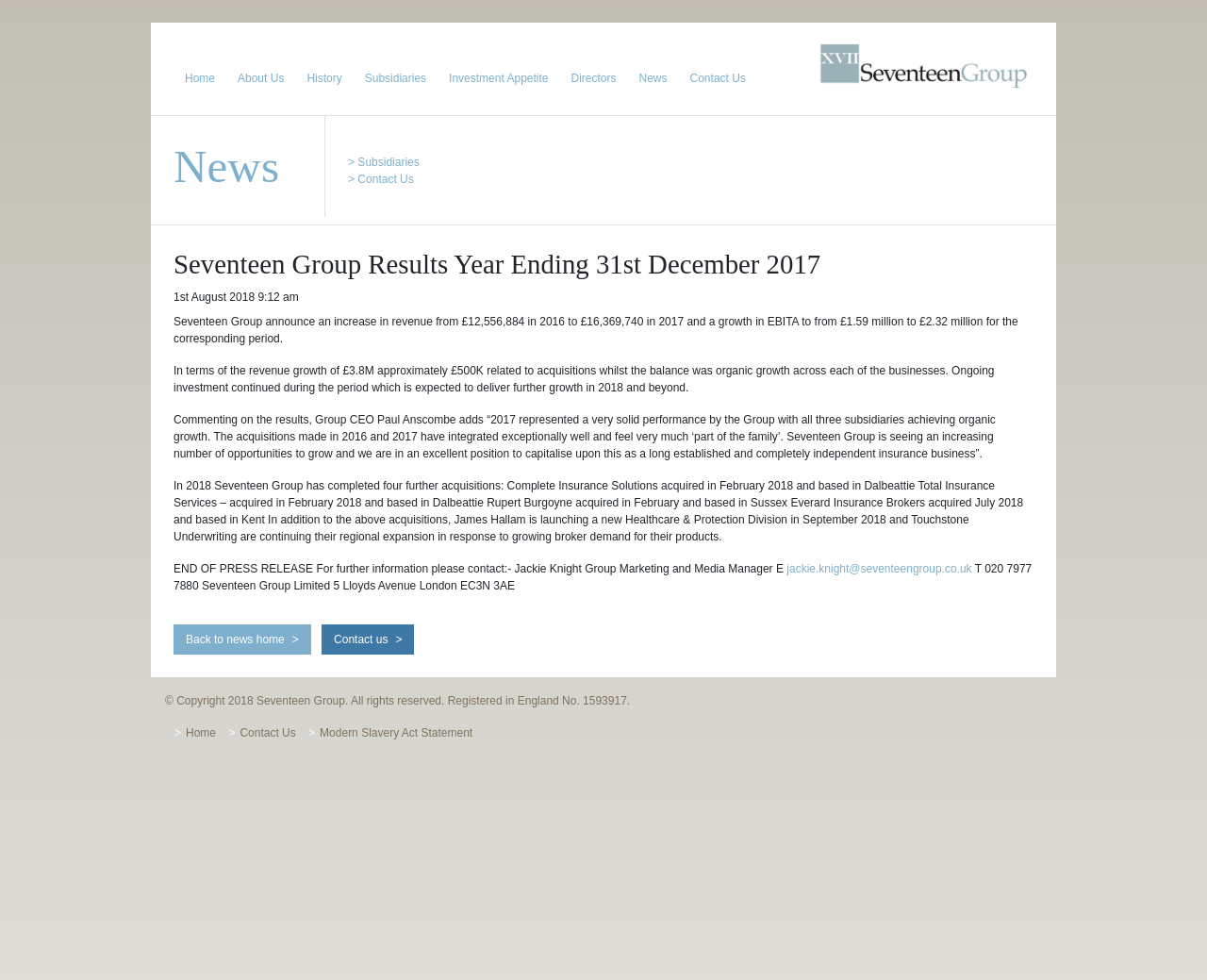What is the growth in EBITA from 2016 to 2017?
Refer to the image and offer an in-depth and detailed answer to the question.

According to the article, the EBITA grew from £1.59 million in 2016 to £2.32 million in 2017, which is an increase of £0.73 million.